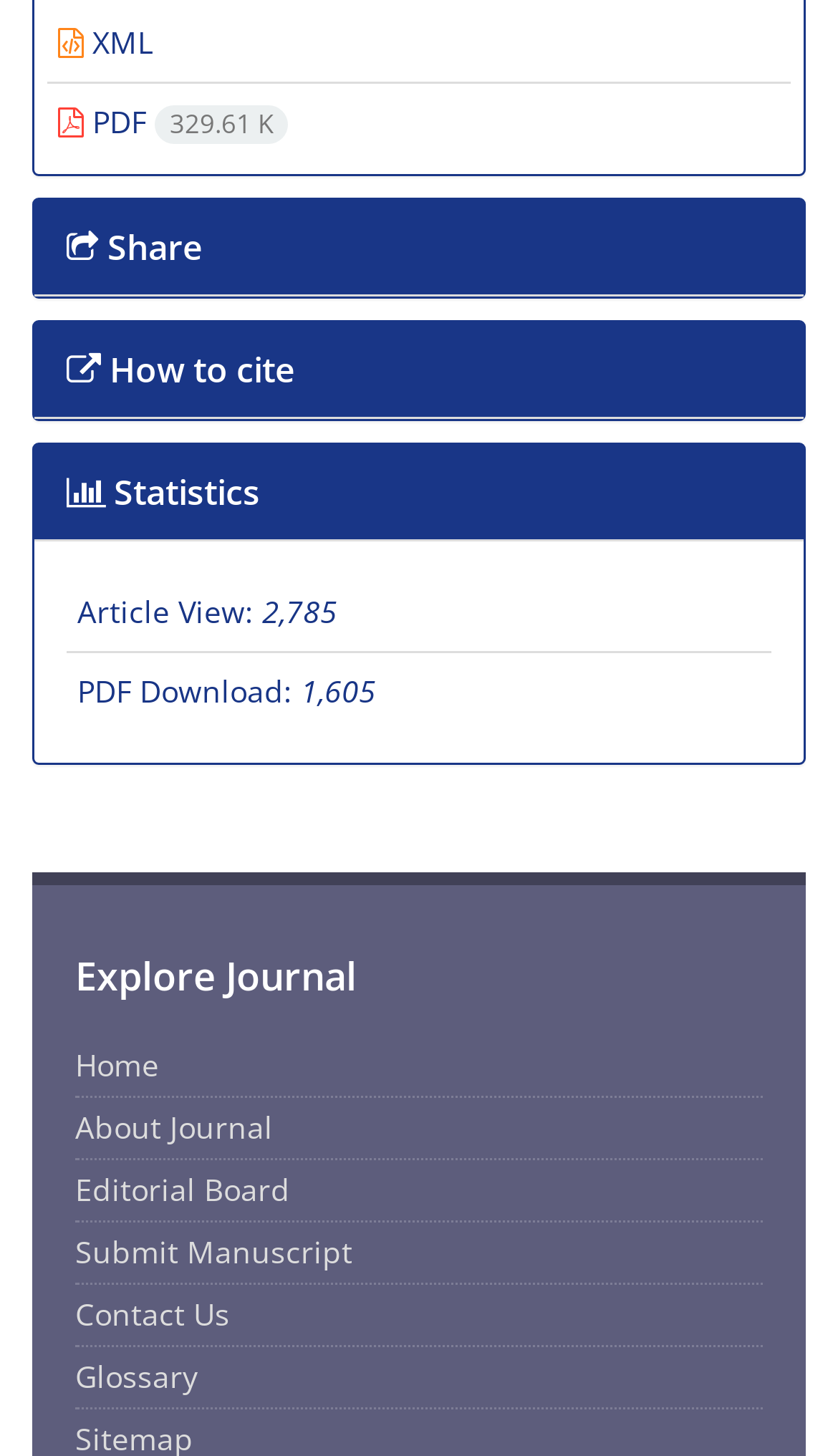Find the bounding box coordinates of the element you need to click on to perform this action: 'View article statistics'. The coordinates should be represented by four float values between 0 and 1, in the format [left, top, right, bottom].

[0.079, 0.322, 0.31, 0.355]